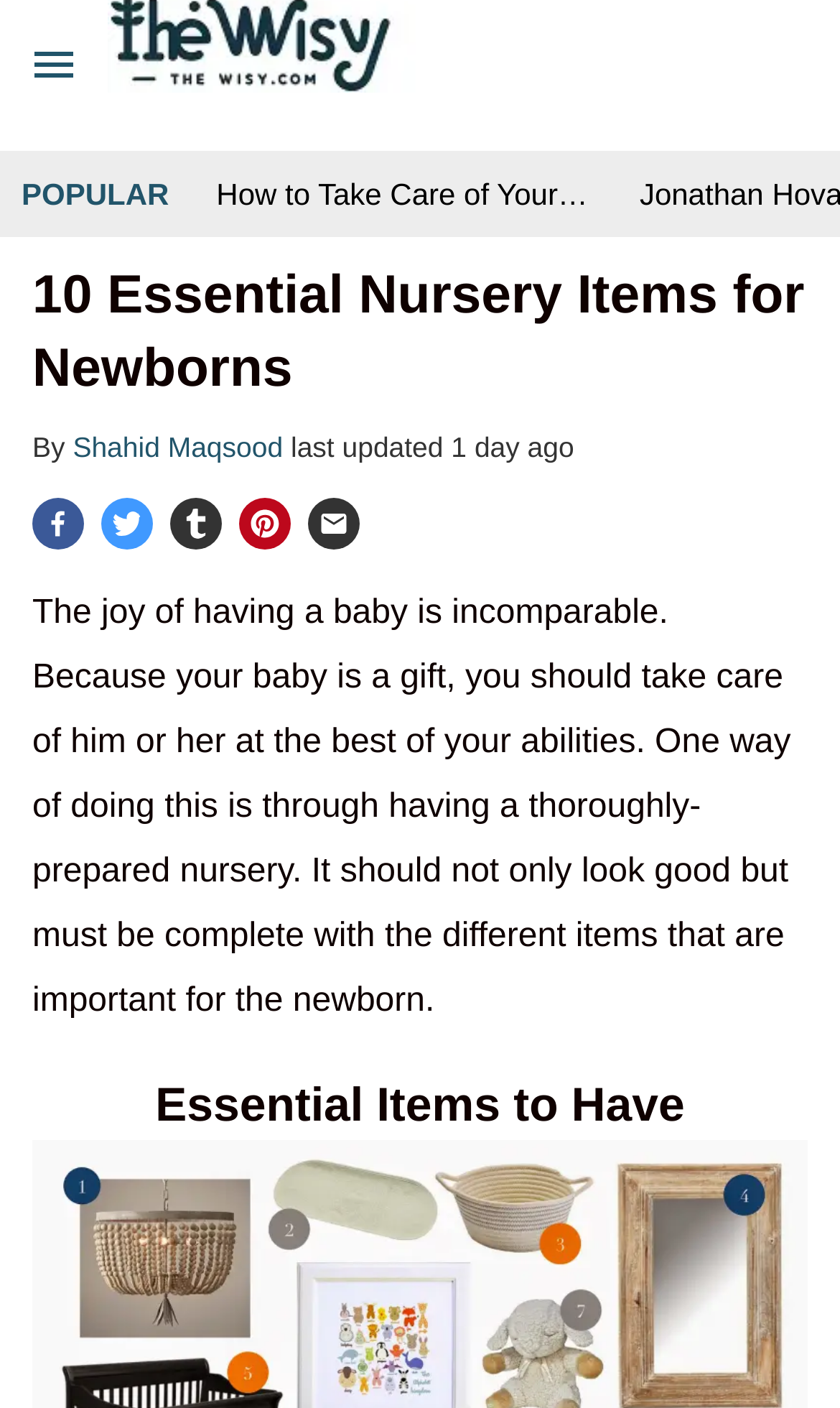Please mark the clickable region by giving the bounding box coordinates needed to complete this instruction: "Click the menu button".

[0.0, 0.0, 0.128, 0.092]